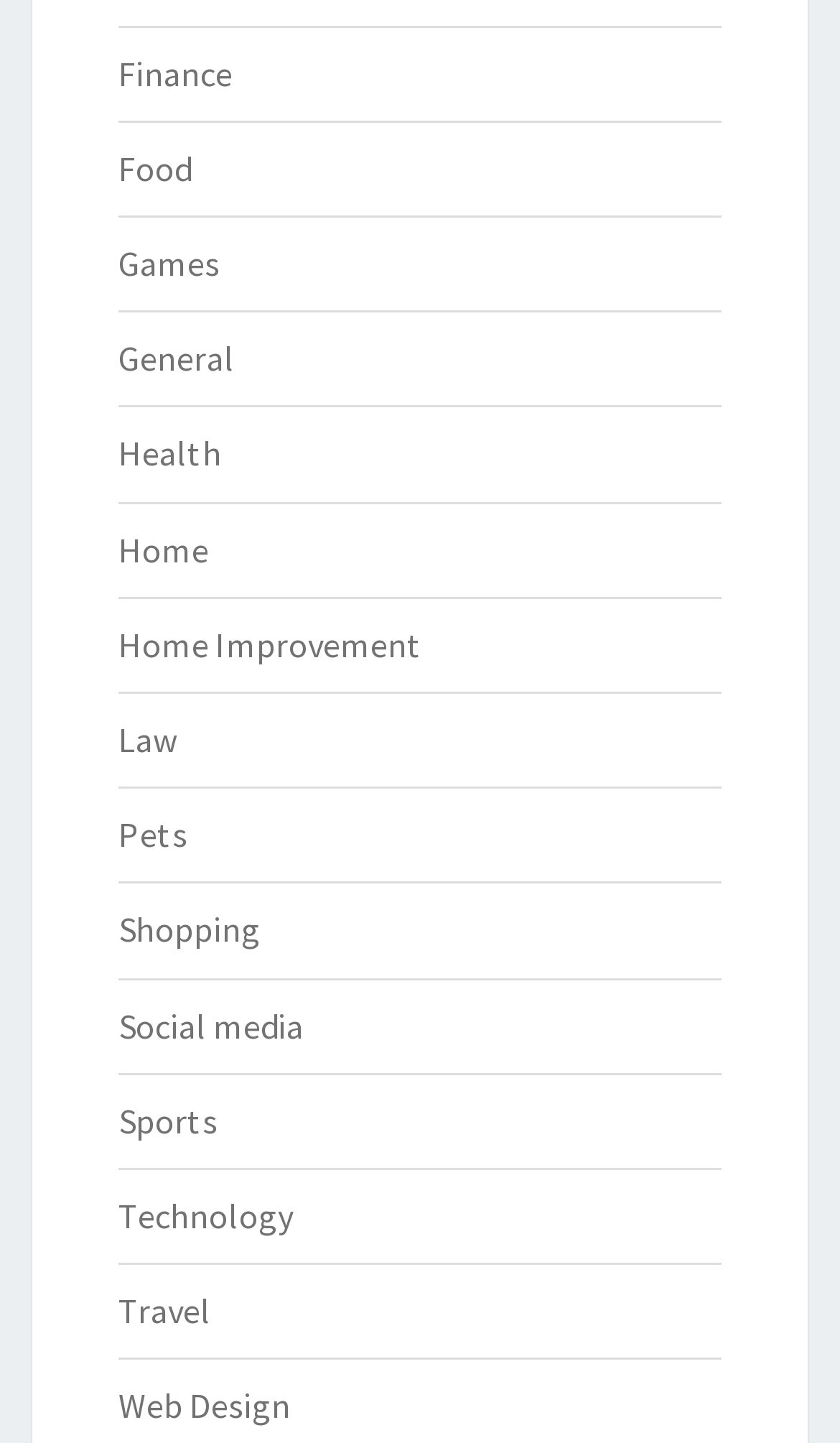Identify the bounding box coordinates of the clickable section necessary to follow the following instruction: "Explore the Health section". The coordinates should be presented as four float numbers from 0 to 1, i.e., [left, top, right, bottom].

[0.141, 0.299, 0.264, 0.329]